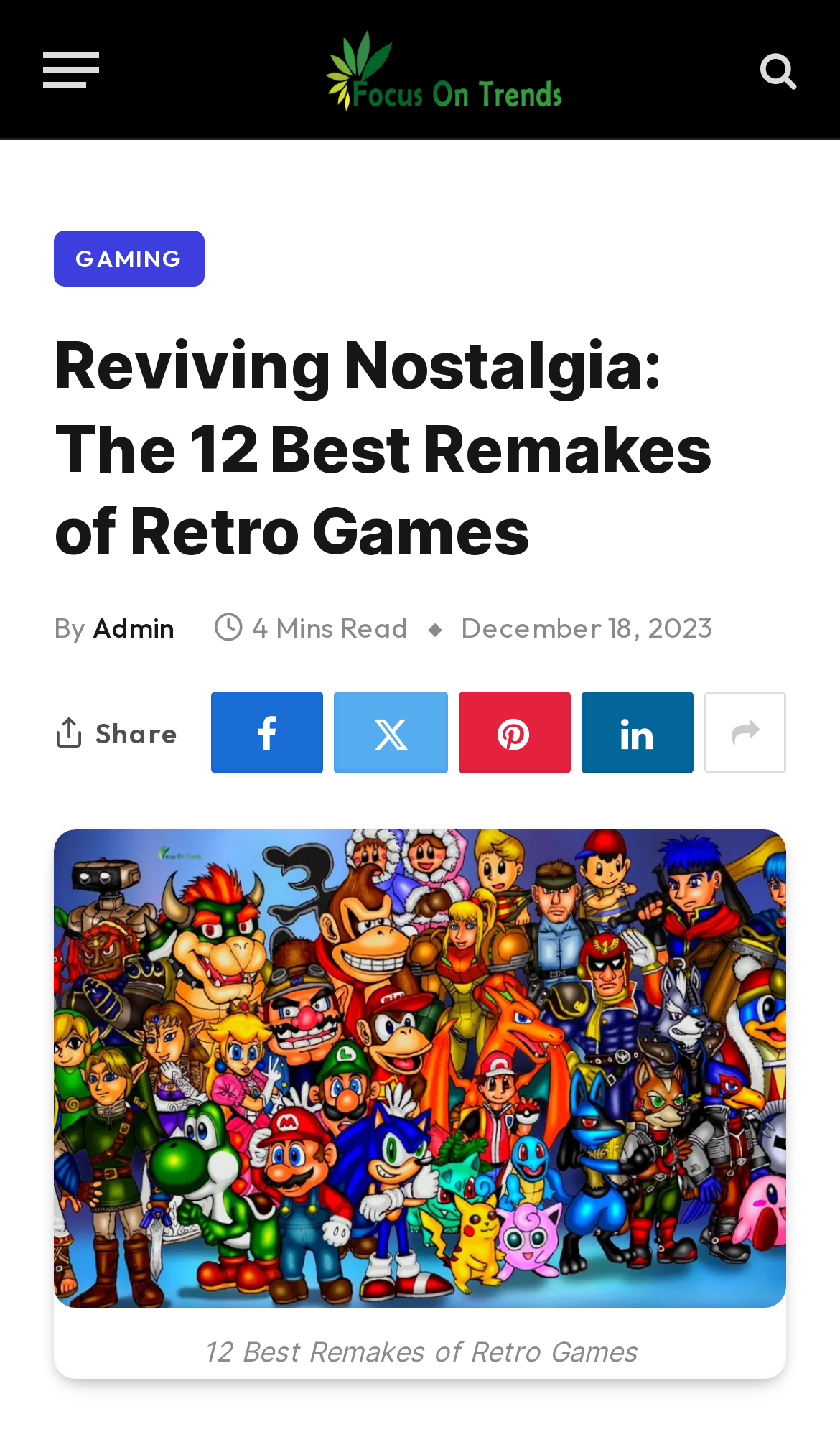Please identify the bounding box coordinates of where to click in order to follow the instruction: "Go to 'Focus On Trends'".

[0.195, 0.0, 0.856, 0.097]